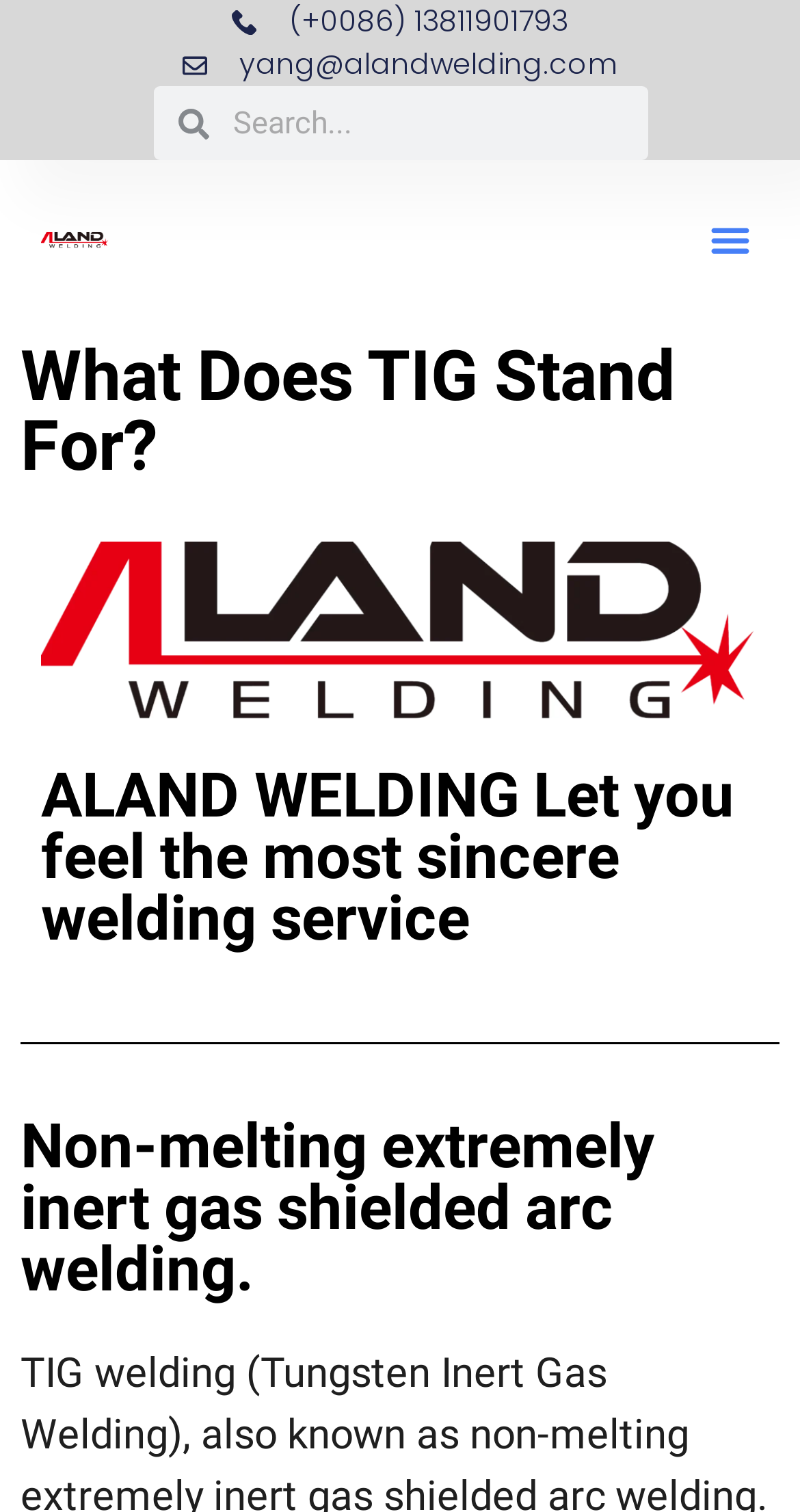What is the purpose of the search box?
Give a comprehensive and detailed explanation for the question.

I found a search box element on the webpage with a placeholder text 'Search', which suggests that its purpose is to allow users to search for something on the website.